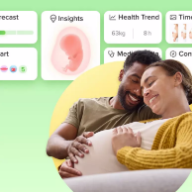Respond to the question with just a single word or phrase: 
What features are showcased in the app?

health forecast, insights, health trends, and reminders